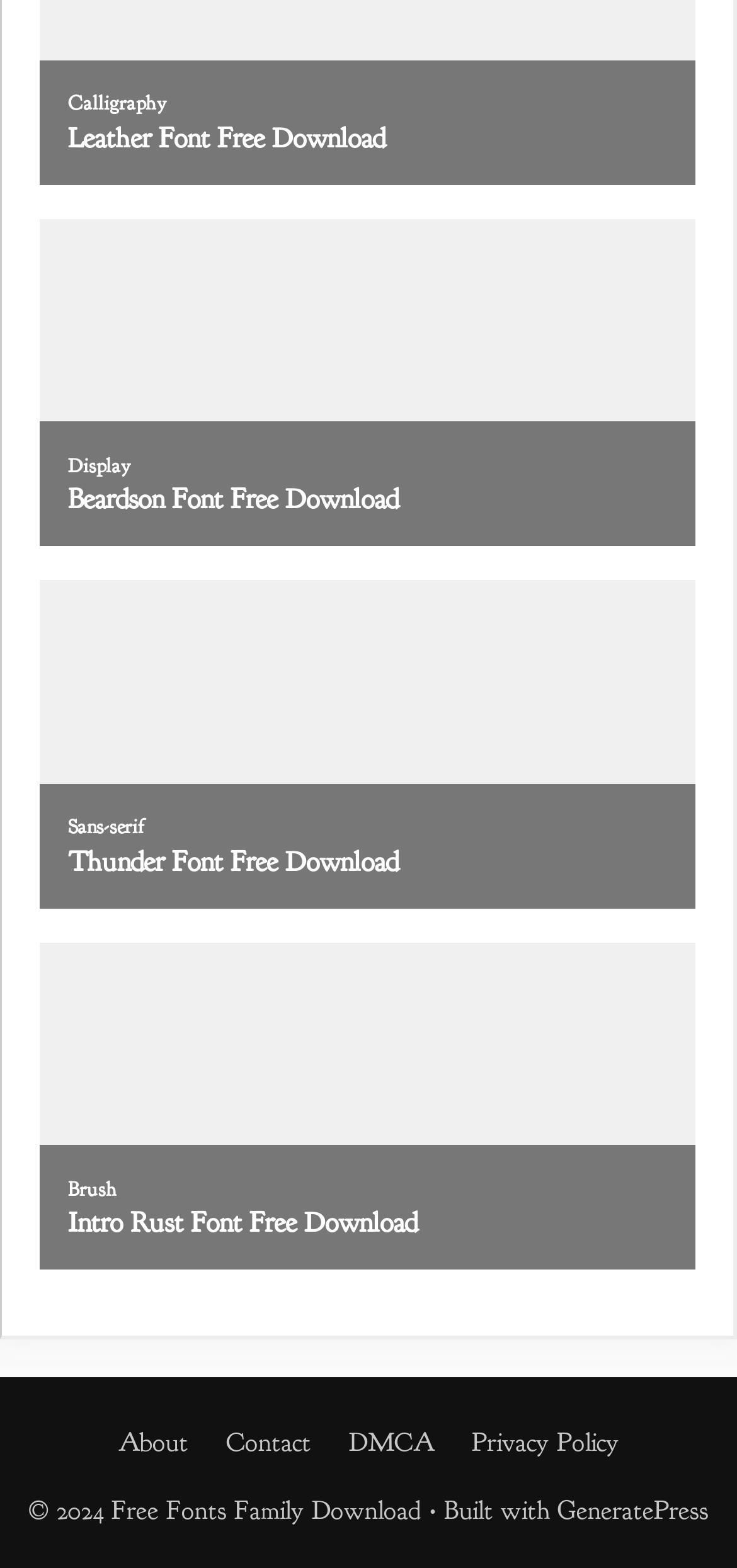Give a concise answer using one word or a phrase to the following question:
What is the name of the theme or framework used to build the website?

GeneratePress